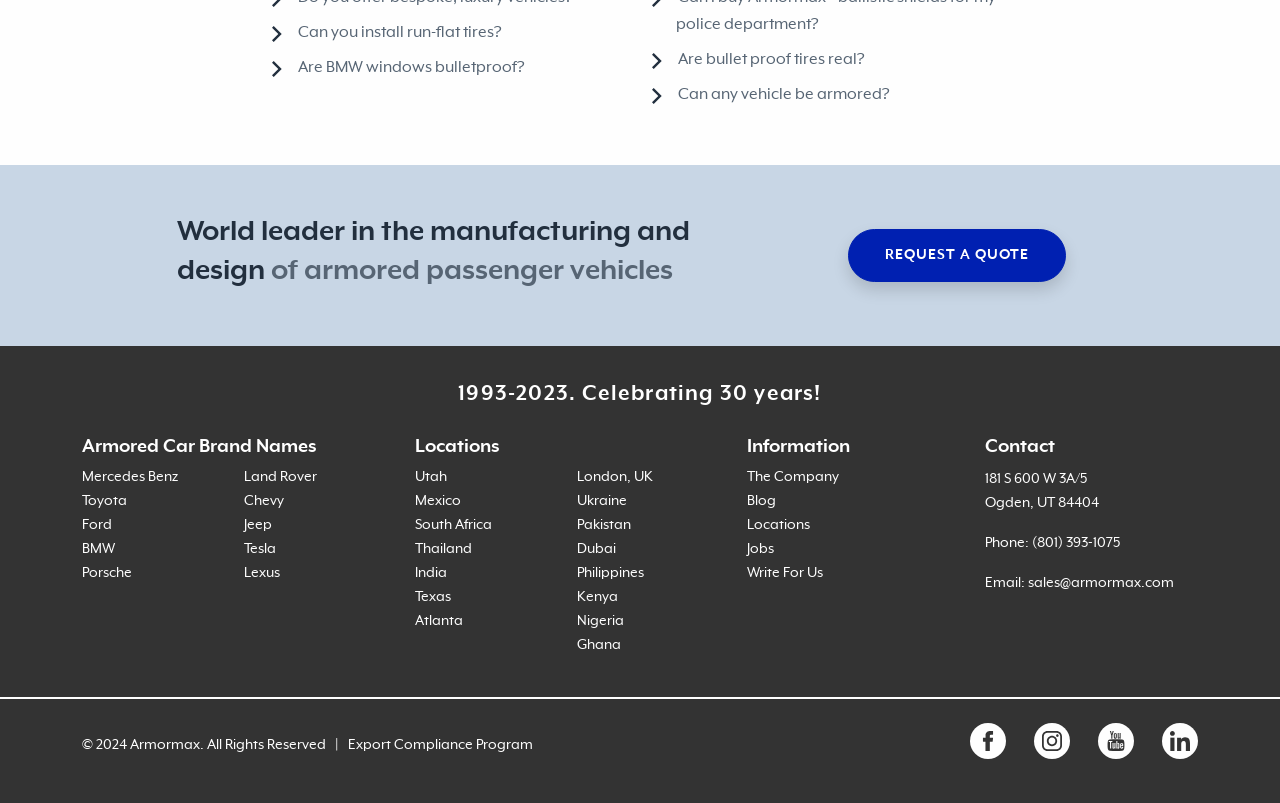What is the phone number of the company?
Please answer the question as detailed as possible based on the image.

The phone number of the company is (801) 393-1075, as indicated by the link '(801) 393-1075' on the webpage, which appears to be a contact method.